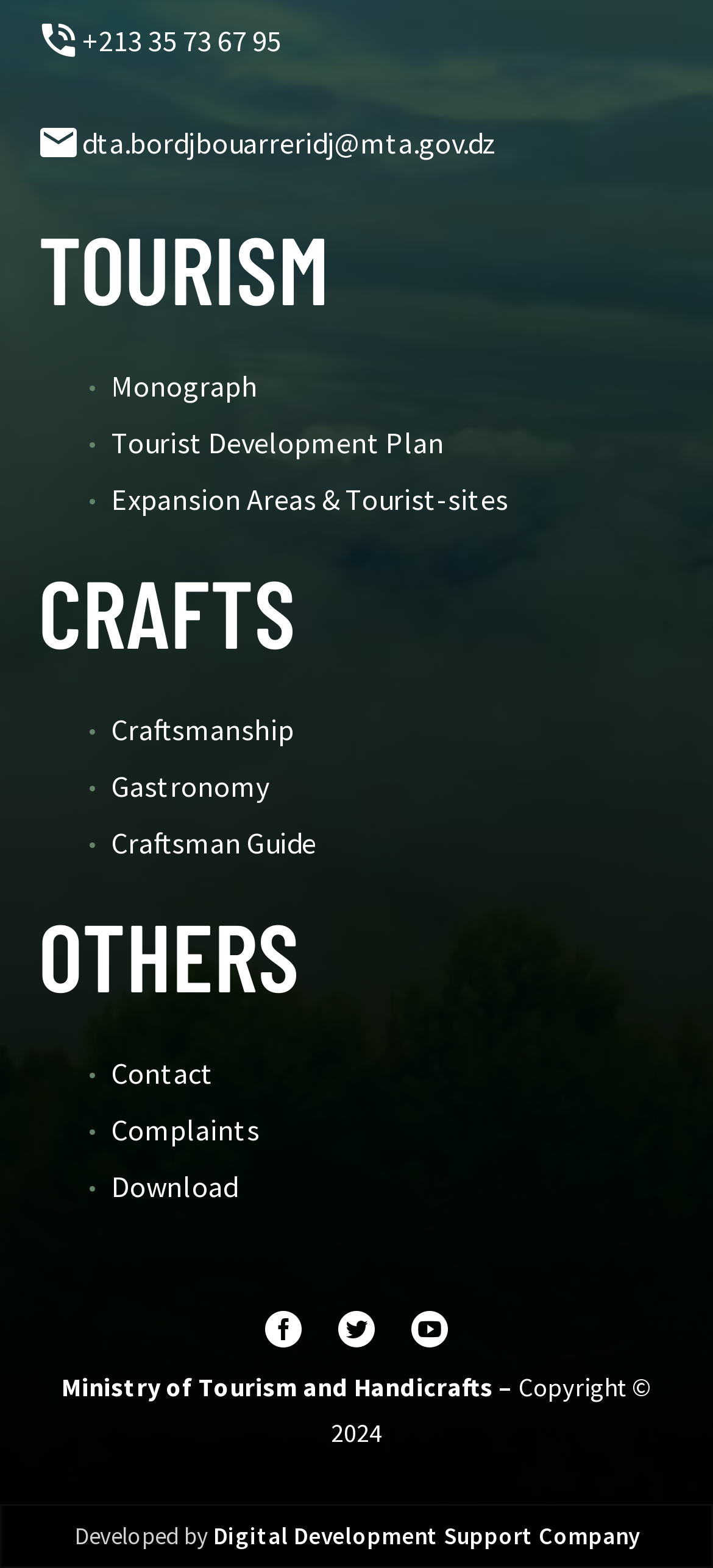Calculate the bounding box coordinates of the UI element given the description: "Craftsman Guide".

[0.156, 0.525, 0.444, 0.549]